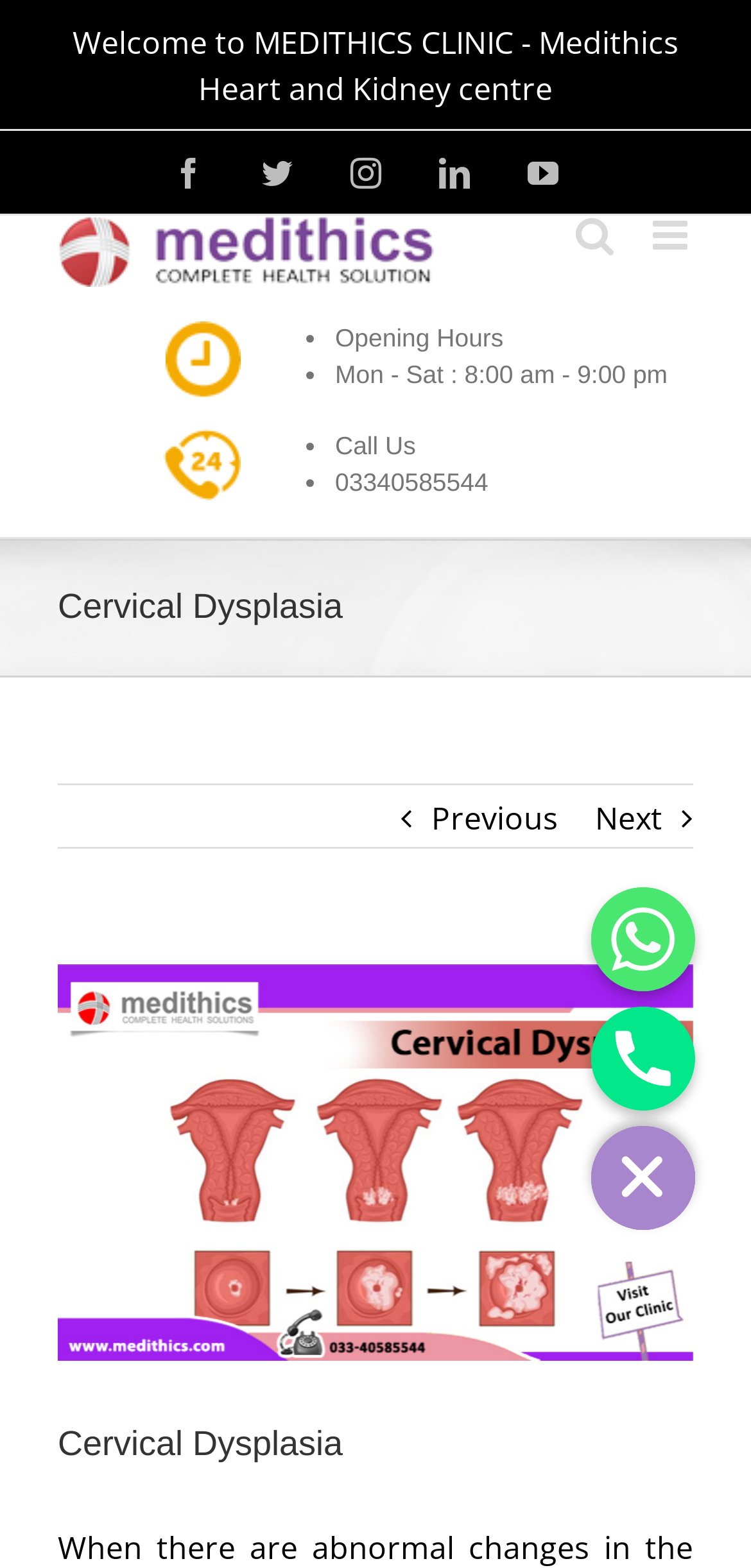Pinpoint the bounding box coordinates of the element you need to click to execute the following instruction: "Call the clinic". The bounding box should be represented by four float numbers between 0 and 1, in the format [left, top, right, bottom].

[0.446, 0.299, 0.65, 0.317]